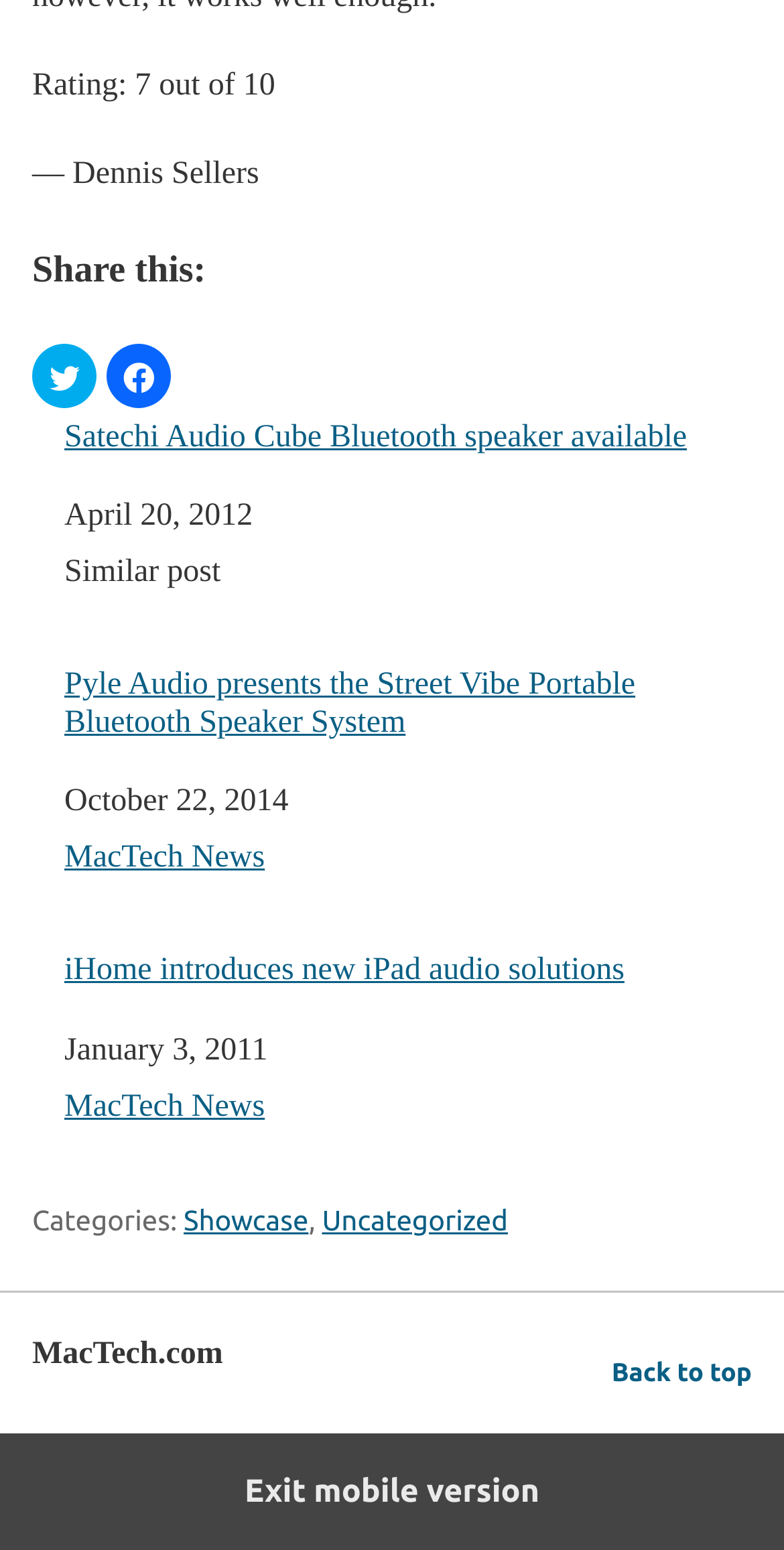Can you provide the bounding box coordinates for the element that should be clicked to implement the instruction: "Go back to top"?

[0.78, 0.87, 0.959, 0.903]